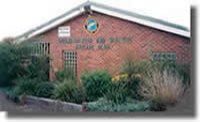Break down the image and describe each part extensively.

The image depicts the exterior of the Greensborough & District Angling Club. The building features a warm brick facade, prominently displaying the club’s name alongside its emblem, which signifies its affiliation and dedication to the angling community. Surrounding the structure is lush landscaping, including a mix of grasses and shrubbery that enhances the welcoming atmosphere of the club. This environment reflects the club’s commitment to not just fishing, but to fostering a sense of community among families and individuals who share a passion for the sport. Regular meetings and events are held at this location, promoting angling education and social interaction among members and visitors alike.